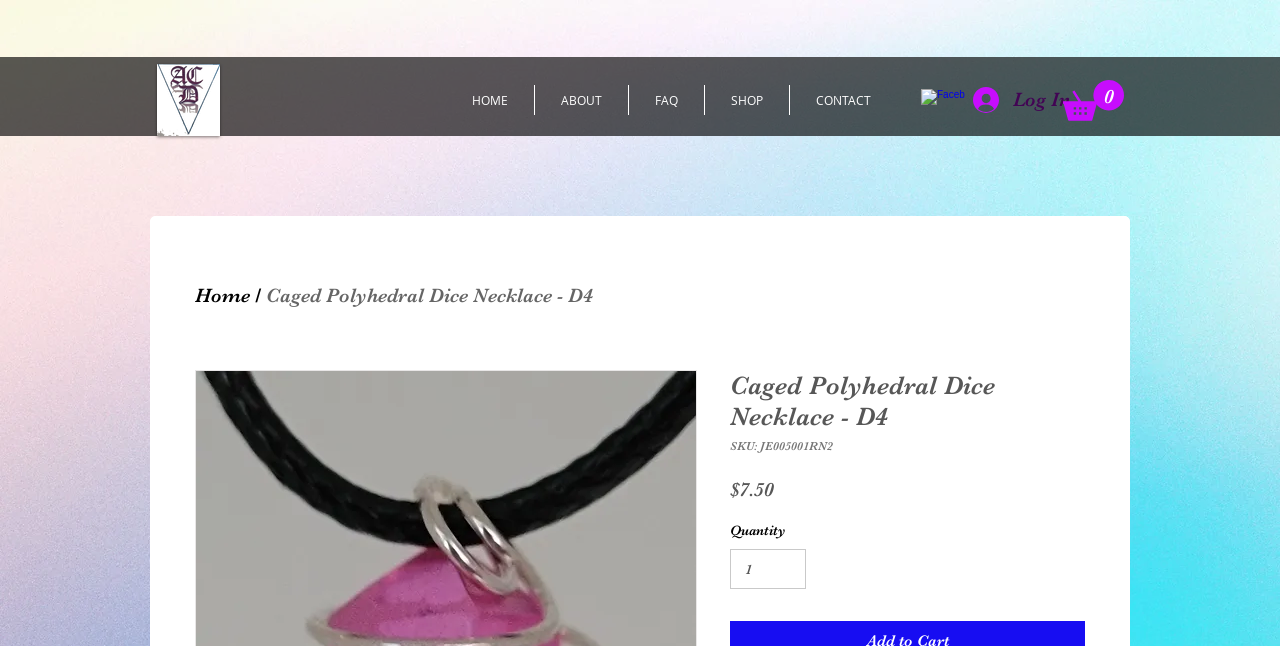Using the description "HOME", predict the bounding box of the relevant HTML element.

[0.348, 0.132, 0.417, 0.178]